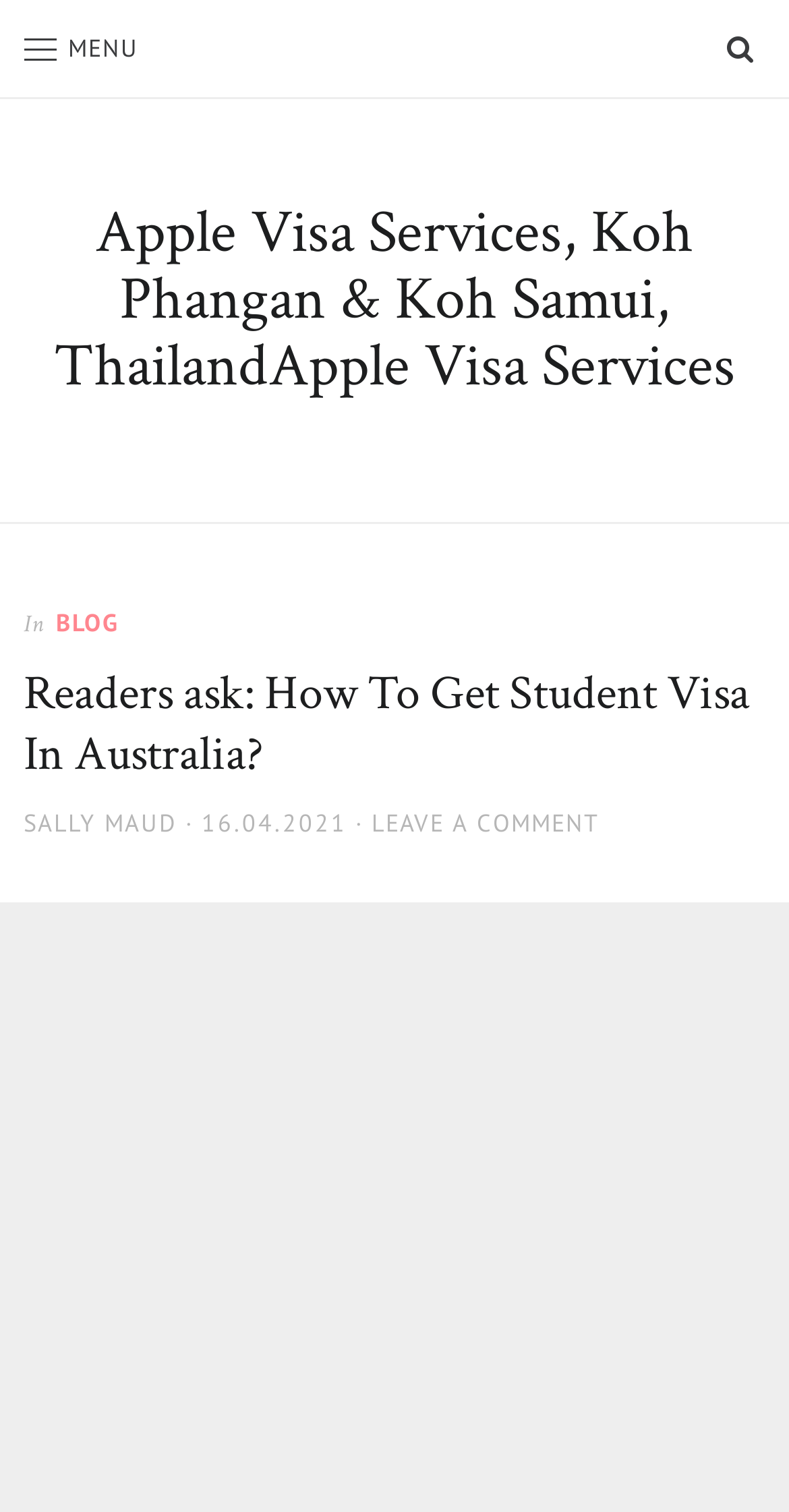What is the date of the article?
Using the image, provide a detailed and thorough answer to the question.

I found the date of the article by looking at the header section of the webpage, where it says 'POSTED ON' followed by the date '16.04.2021'.